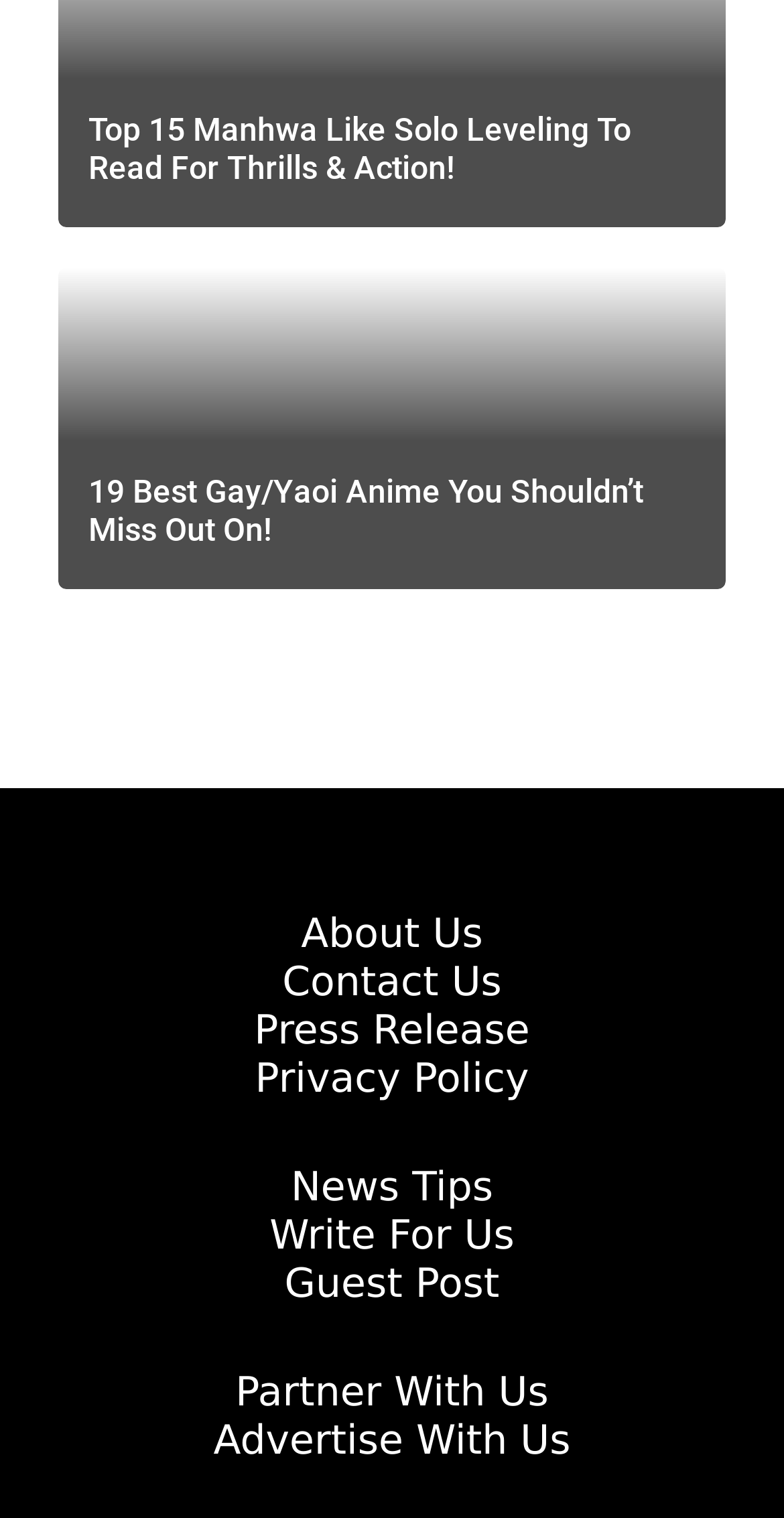Please specify the bounding box coordinates of the region to click in order to perform the following instruction: "Learn about 19 Best Gay/Yaoi Anime".

[0.113, 0.311, 0.821, 0.364]